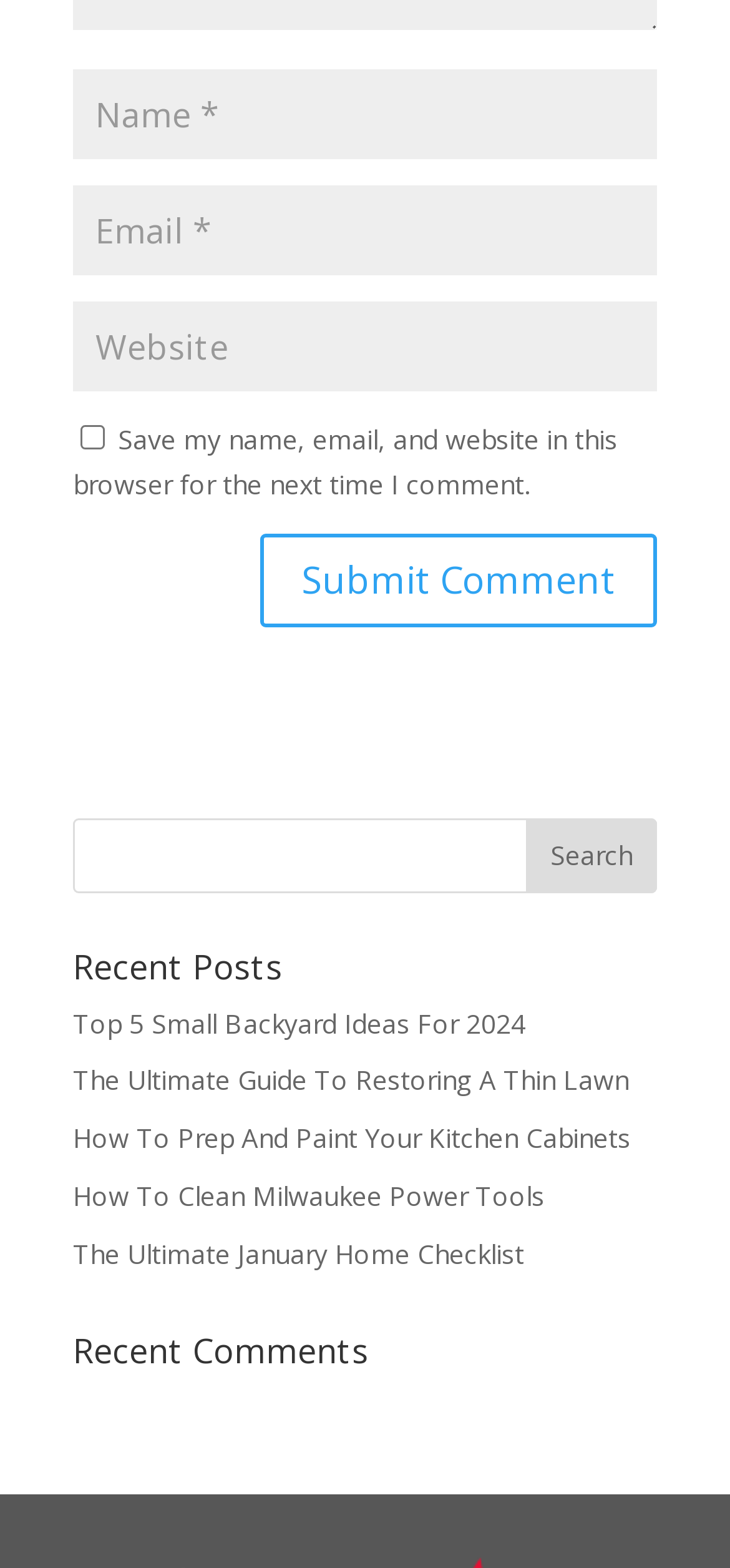What is the category of the website based on the content?
Please look at the screenshot and answer in one word or a short phrase.

Home and garden